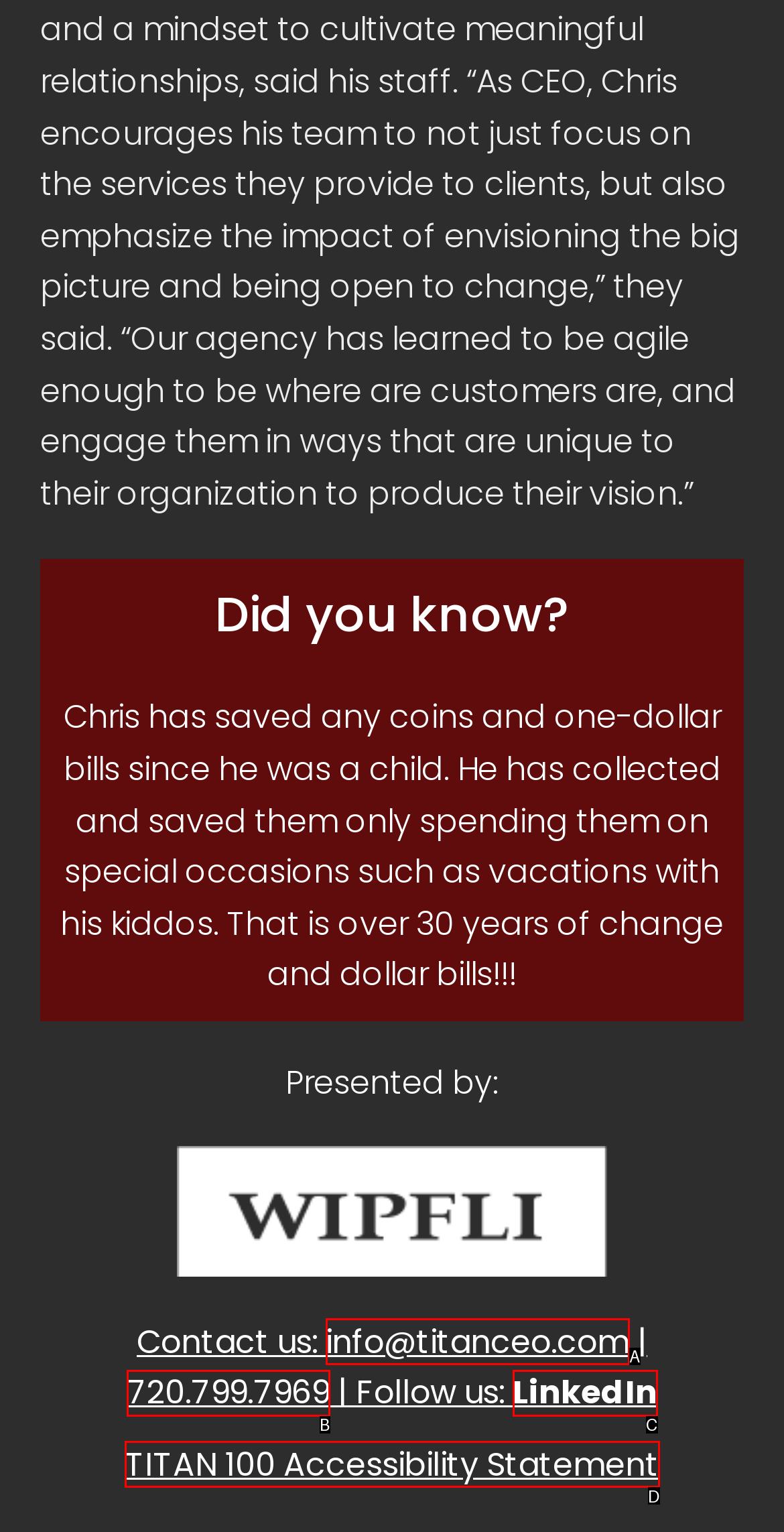Choose the option that best matches the element: 720.799.7969
Respond with the letter of the correct option.

B